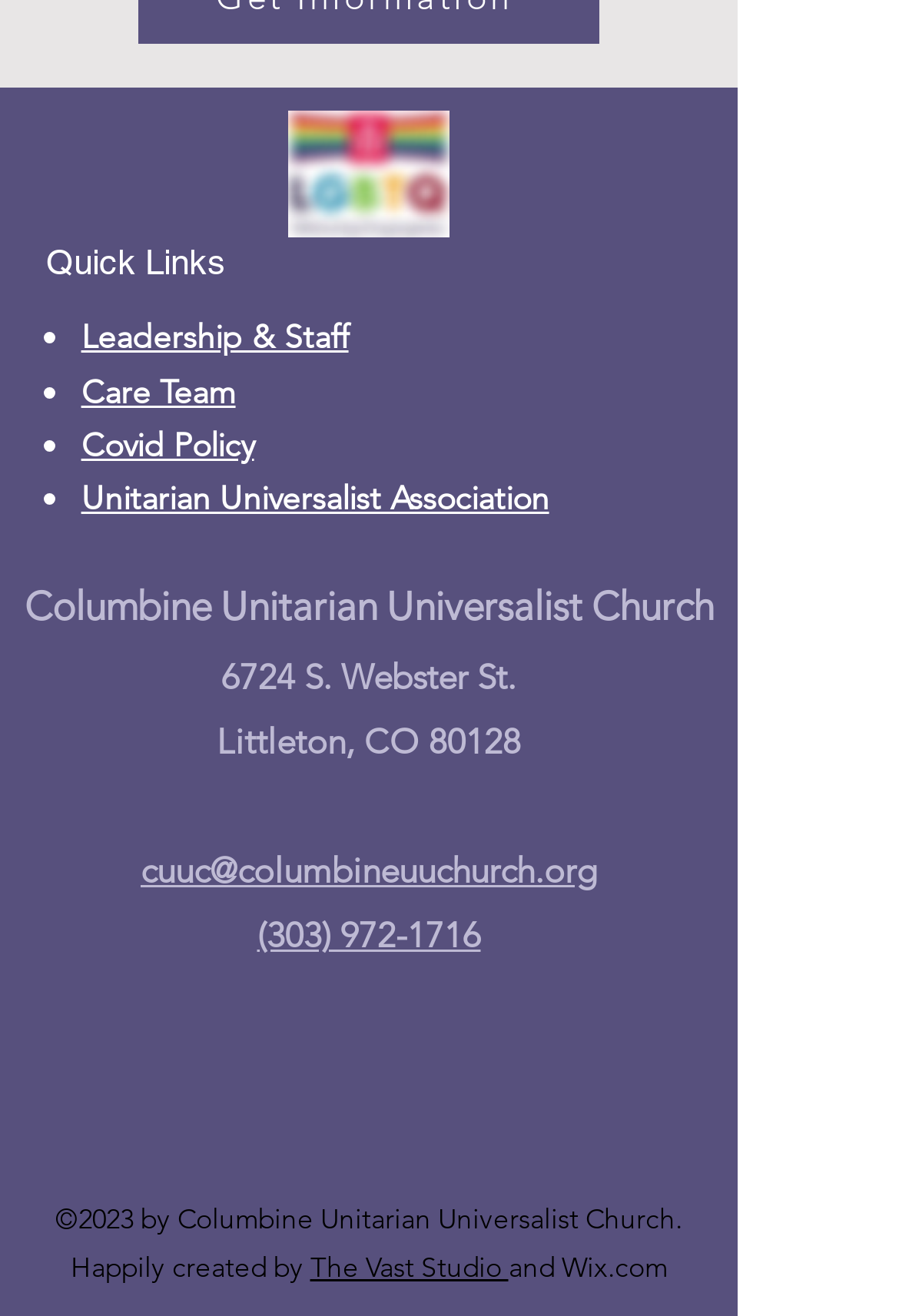What is the phone number of the church?
Please provide a comprehensive answer based on the details in the screenshot.

I found the phone number of the church by looking at the link element that says '(303) 972-1716' located below the email address.